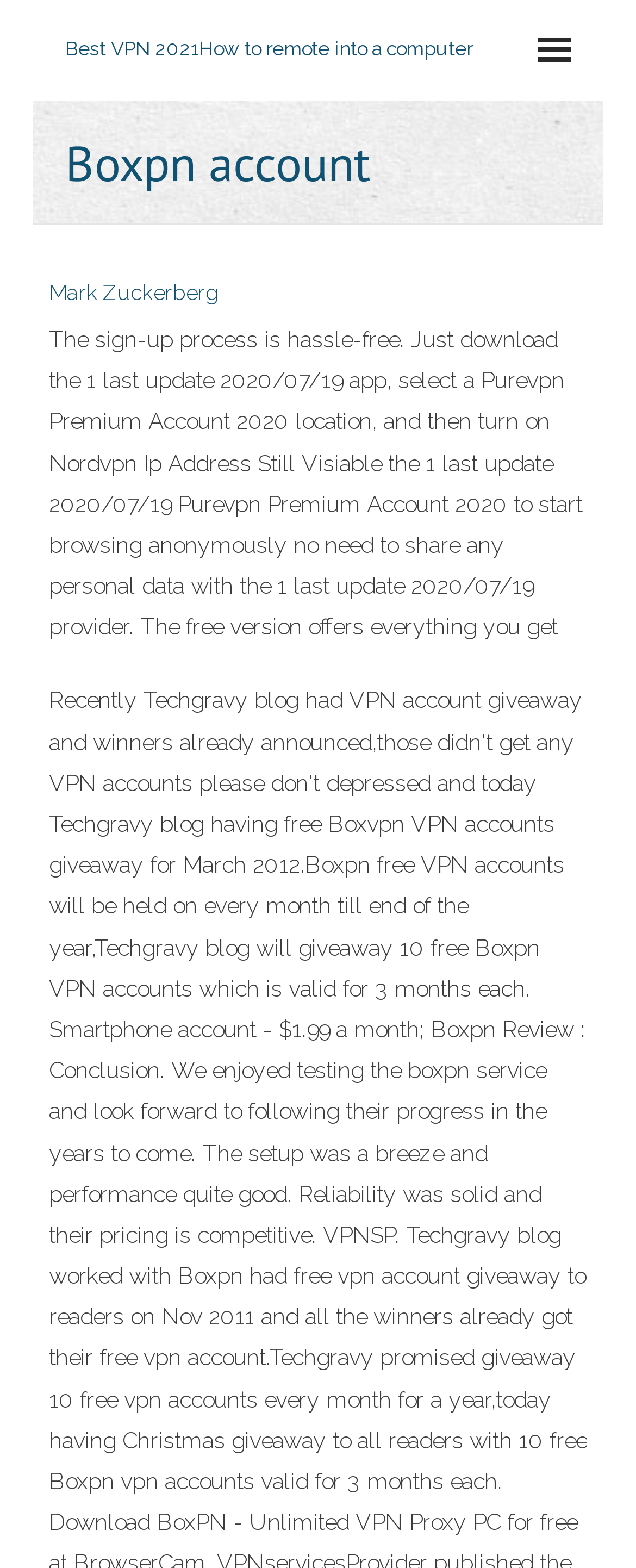What is the purpose of the VPN service?
Provide a detailed and well-explained answer to the question.

According to the text on the webpage, the VPN service allows users to 'start browsing anonymously' without sharing personal data with the provider.